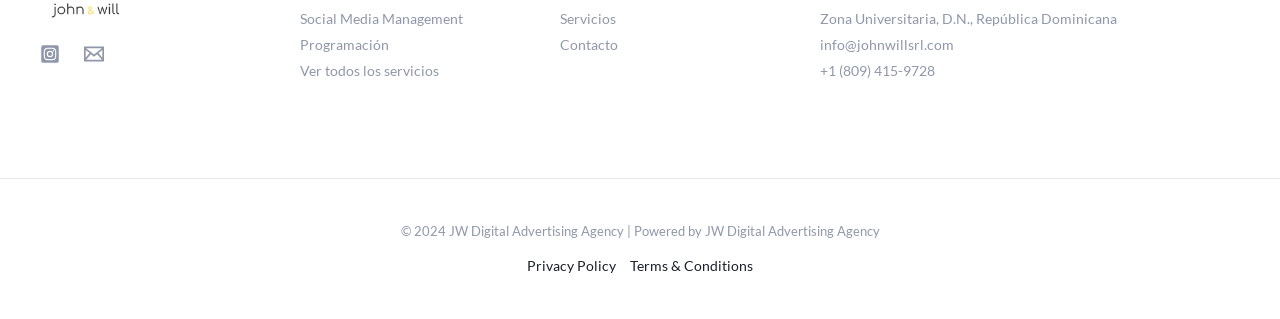Find the bounding box coordinates of the element to click in order to complete the given instruction: "go to Privacy Policy."

[0.412, 0.792, 0.487, 0.874]